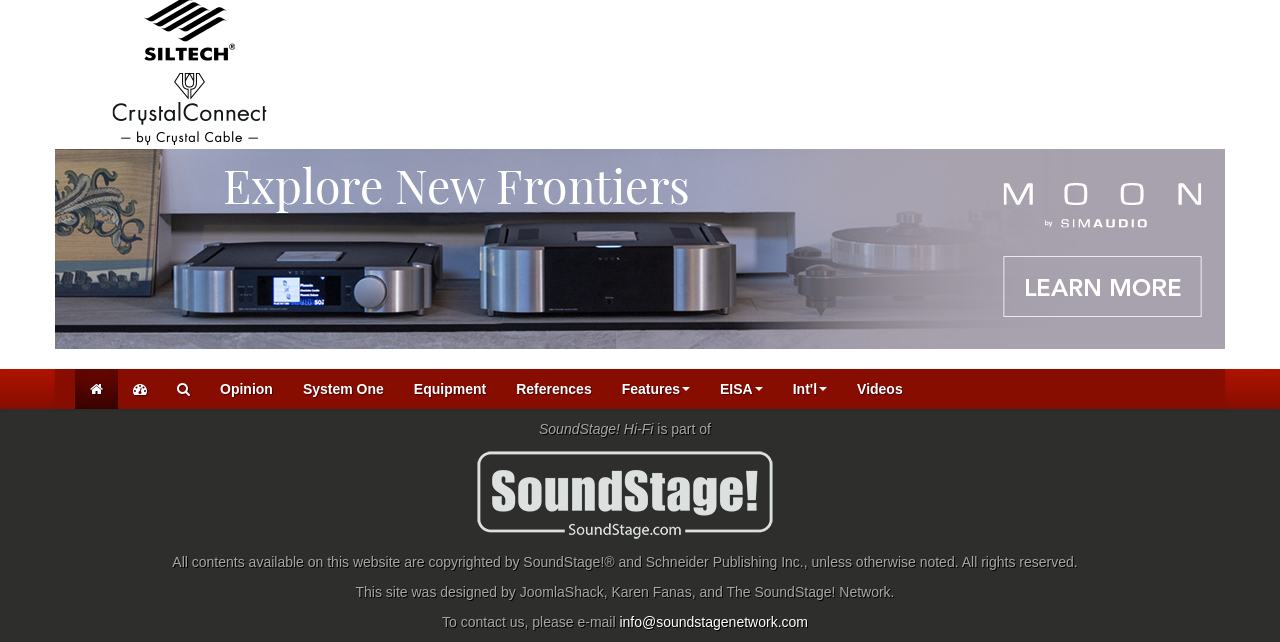Pinpoint the bounding box coordinates of the element to be clicked to execute the instruction: "Click the Siltech logo".

[0.043, 0.03, 0.254, 0.055]